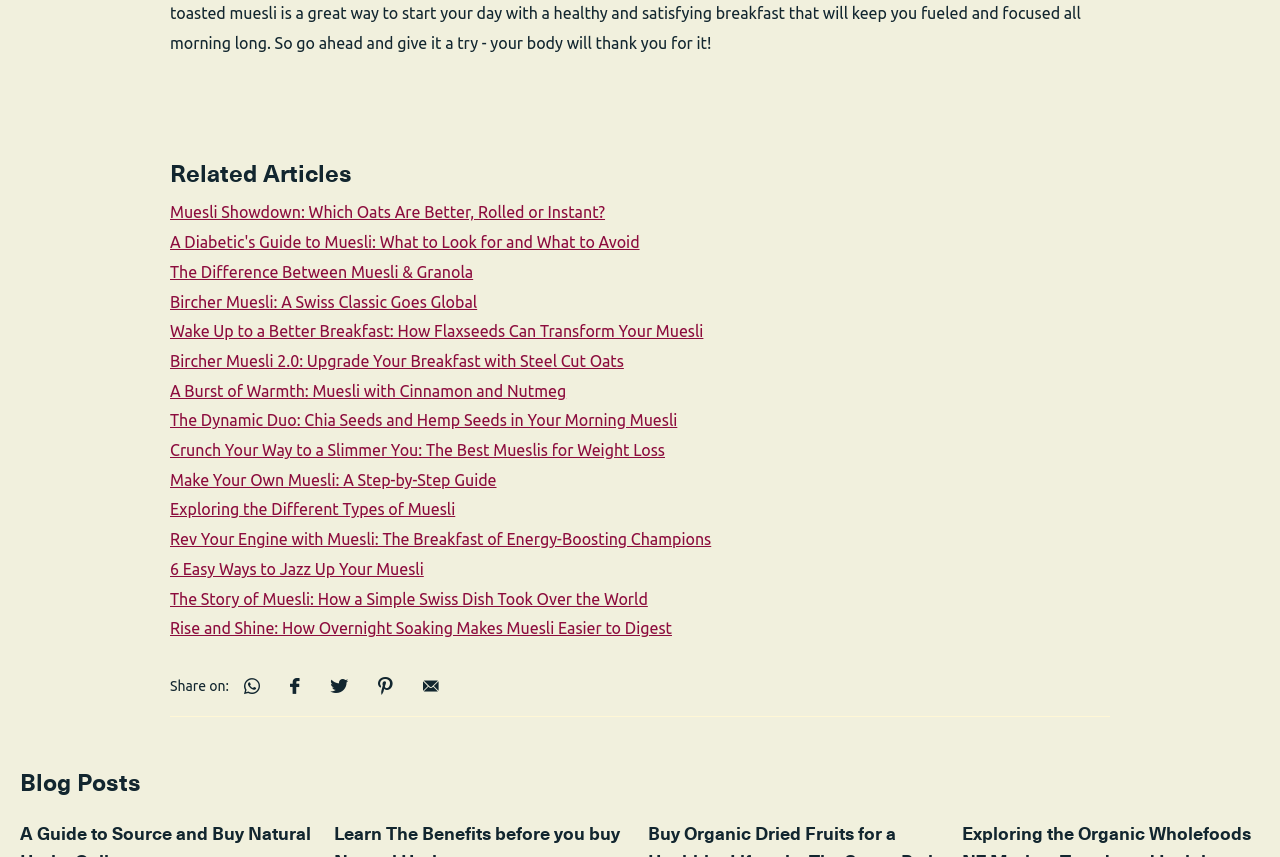Locate the coordinates of the bounding box for the clickable region that fulfills this instruction: "Browse through Blog Posts".

[0.003, 0.895, 0.566, 0.928]